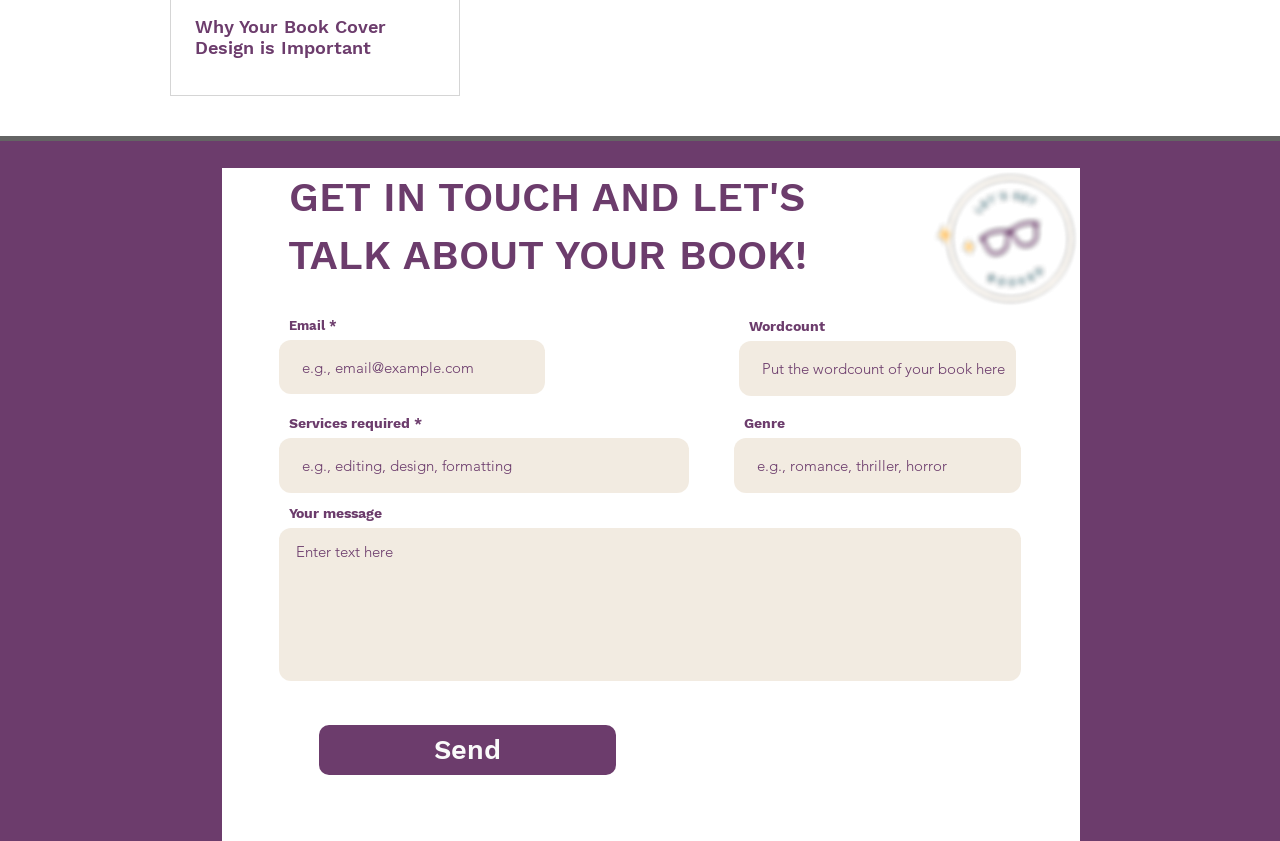Find the bounding box coordinates of the element to click in order to complete the given instruction: "Go to the ESSAYS page."

None